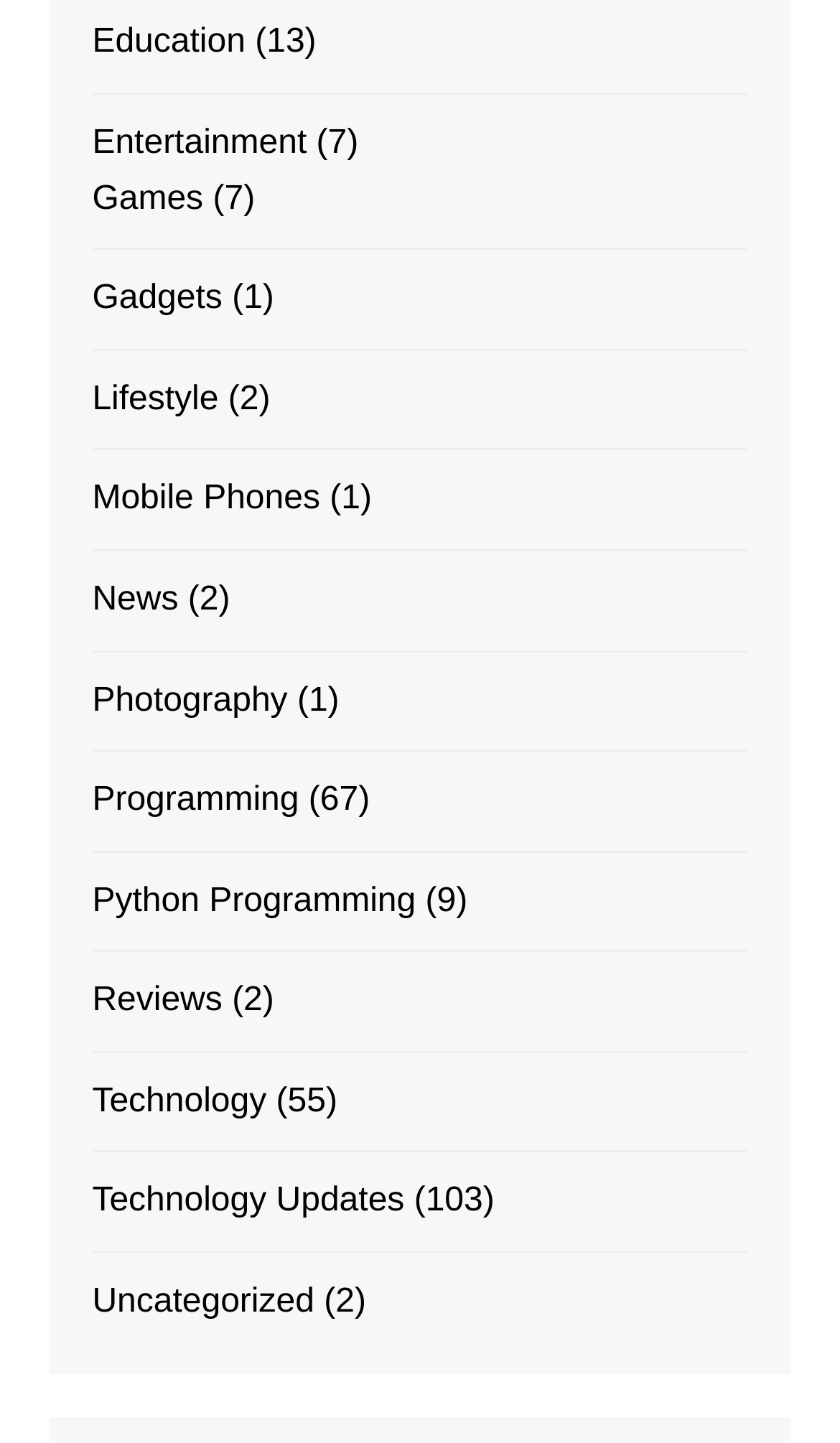What is the first category on the webpage?
Provide a one-word or short-phrase answer based on the image.

Education